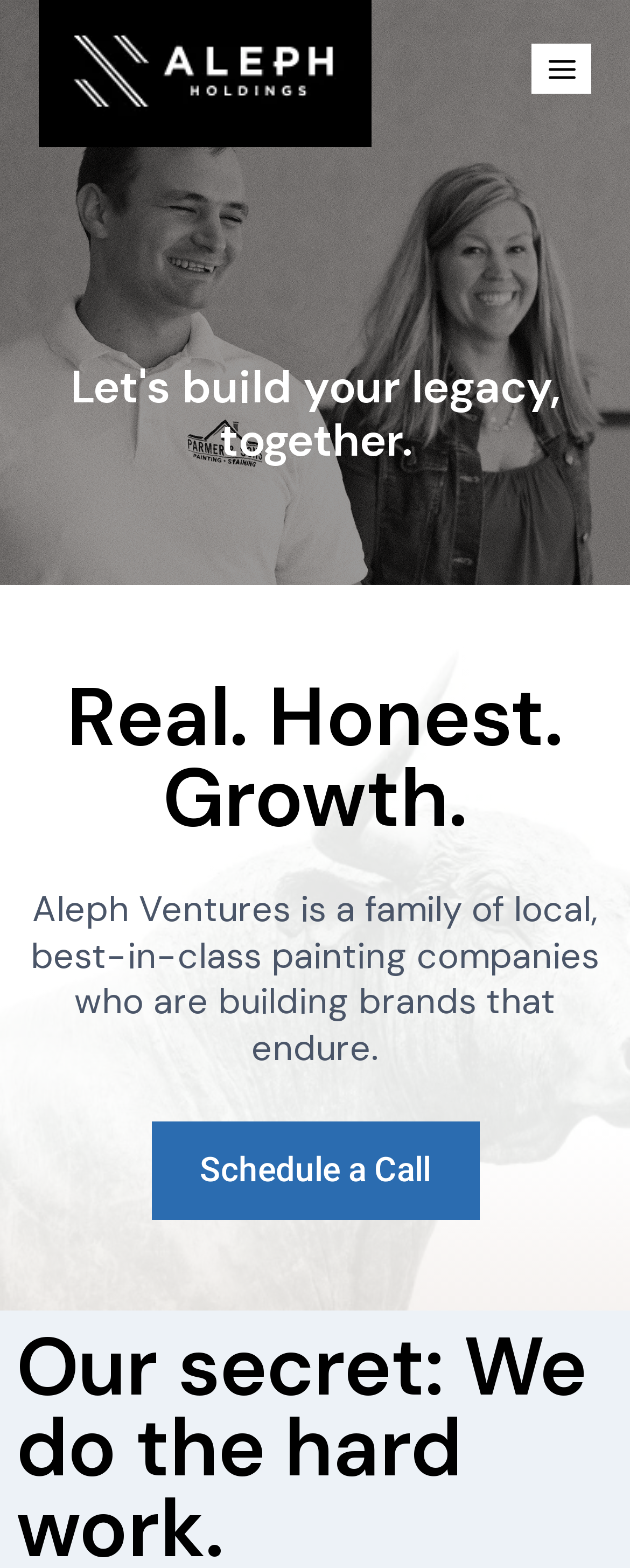Provide a thorough and detailed response to the question by examining the image: 
What action can be taken?

The webpage provides a link 'Schedule a Call' which allows users to take an action, presumably to schedule a call with the company.